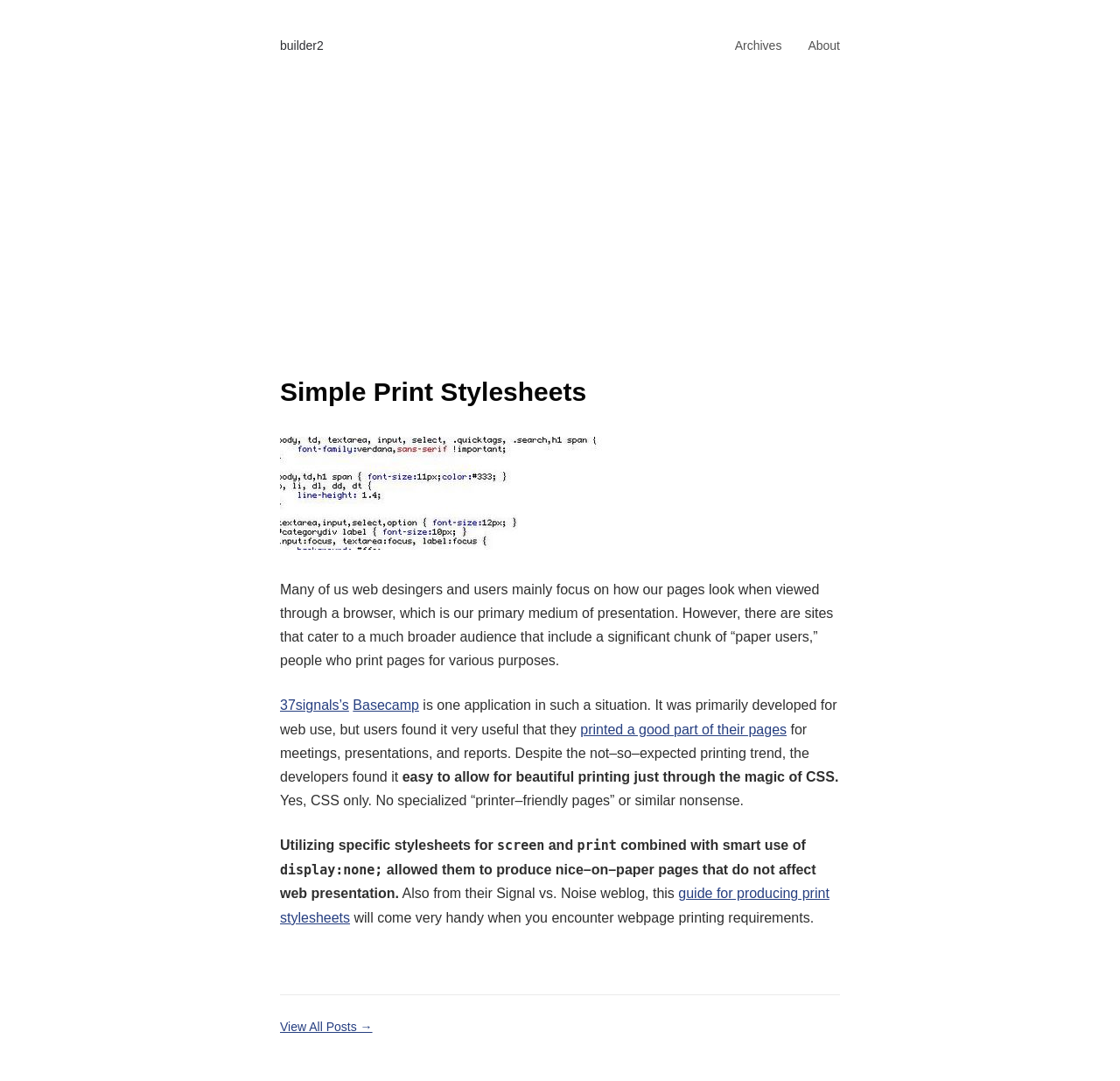Describe all the key features of the webpage in detail.

The webpage is about "Simple Print Stylesheets" and appears to be a blog post or article. At the top, there are three links: "builder2", "Archives", and "About", which are positioned horizontally and take up about a quarter of the screen width.

Below these links, there is a large section that contains the main content of the webpage. This section is divided into several parts. At the top, there is a heading that reads "Simple Print Stylesheets". Below the heading, there is an image with the caption "Print stylesheets.".

The main text of the article starts below the image and discusses how web designers often focus on how their pages look on browsers, but some websites cater to a broader audience that includes people who print pages for various purposes. The article mentions 37signals's Basecamp as an example of an application that was primarily developed for web use but was found useful by users who printed pages for meetings, presentations, and reports.

The article continues to discuss how the developers of Basecamp found it easy to allow for beautiful printing using only CSS, without the need for specialized "printer-friendly pages". The text is divided into several paragraphs, with links to other resources, such as a guide for producing print stylesheets, scattered throughout.

At the very bottom of the webpage, there is a section that contains a link to "View All Posts →", which suggests that this webpage is part of a larger blog or collection of articles.